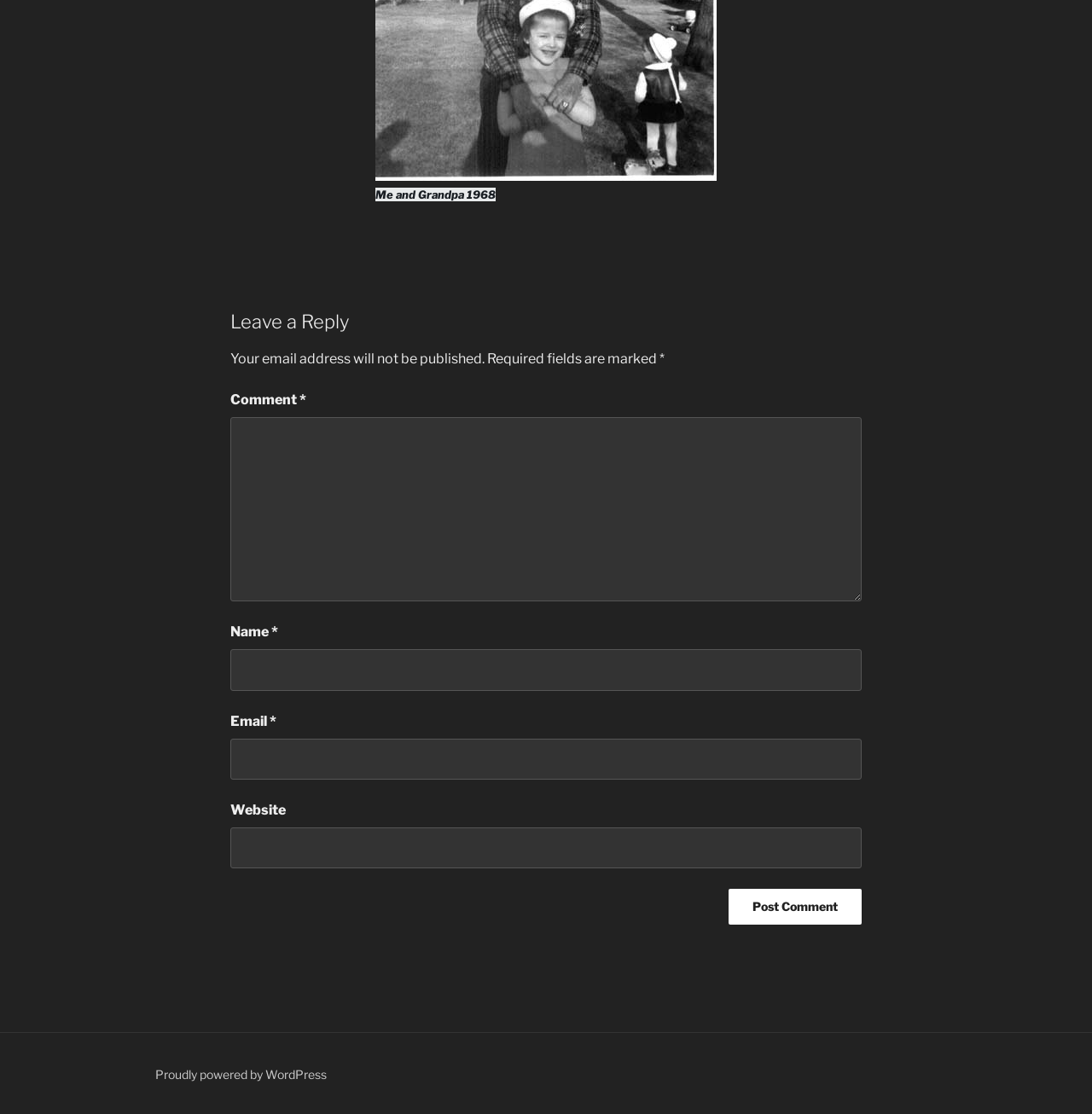What is the platform powering this website?
Based on the image, answer the question with a single word or brief phrase.

WordPress